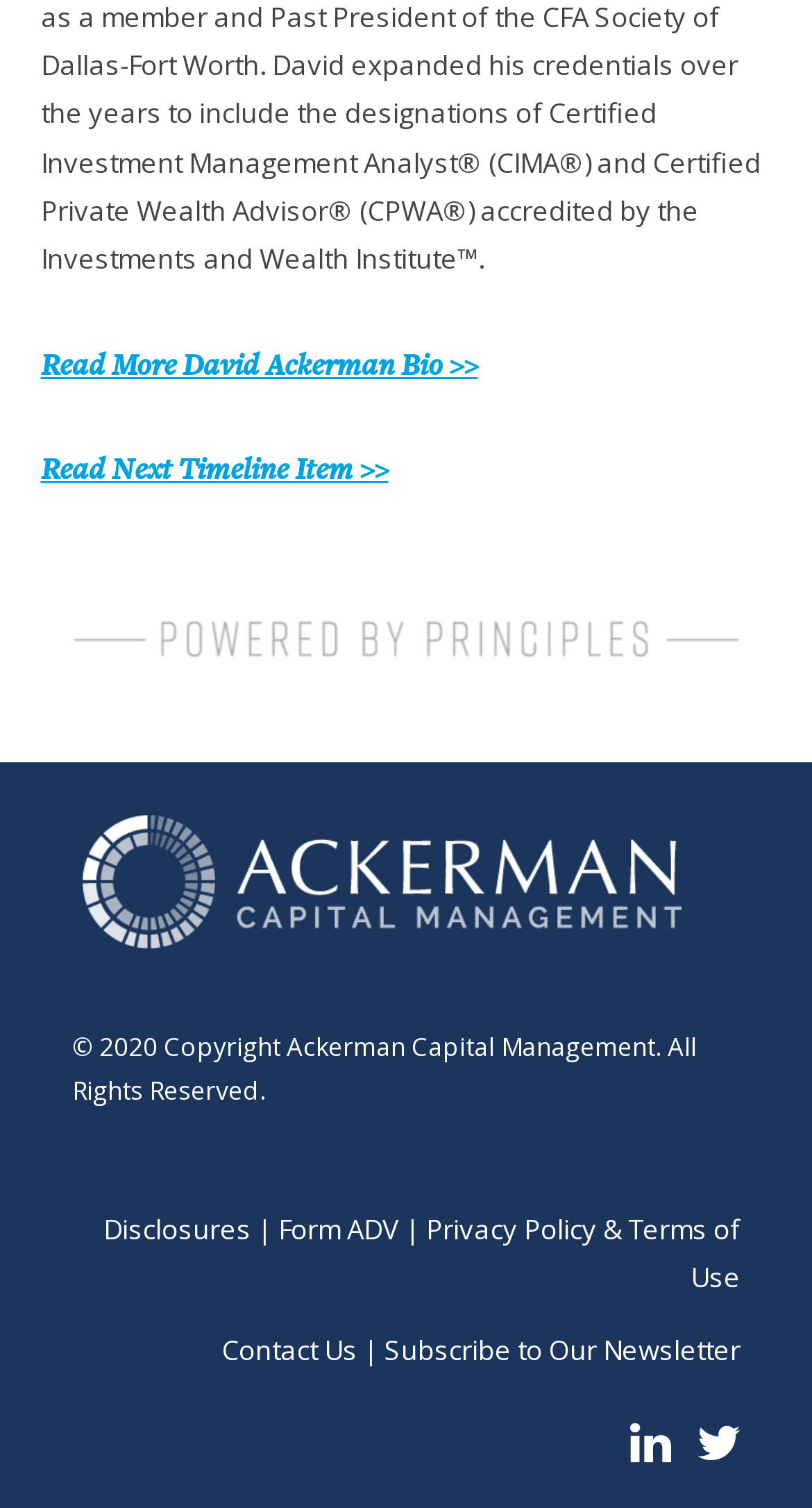How many links are there in the footer?
Refer to the image and provide a one-word or short phrase answer.

6